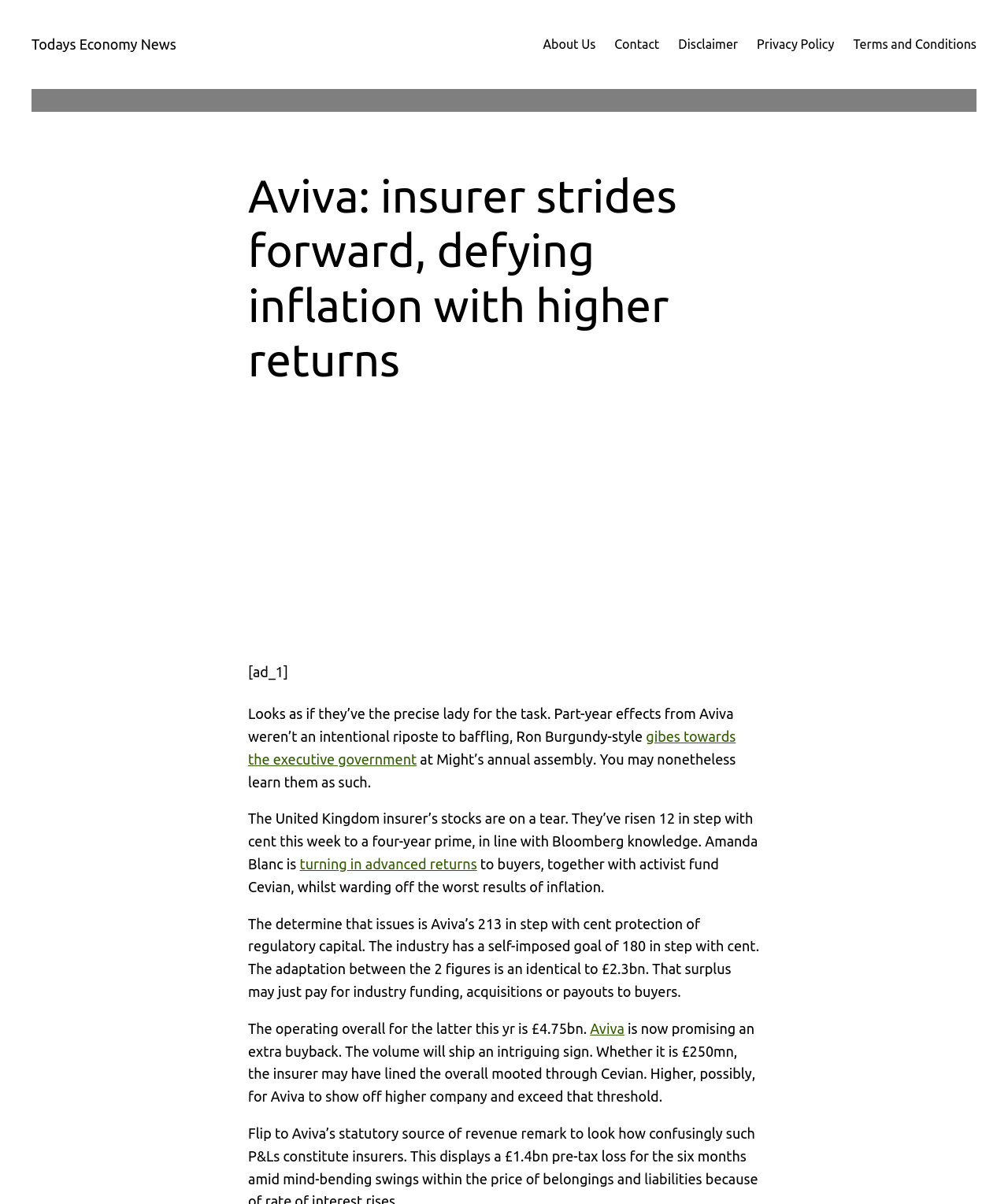Provide the bounding box coordinates, formatted as (top-left x, top-left y, bottom-right x, bottom-right y), with all values being floating point numbers between 0 and 1. Identify the bounding box of the UI element that matches the description: Contact

[0.61, 0.028, 0.654, 0.045]